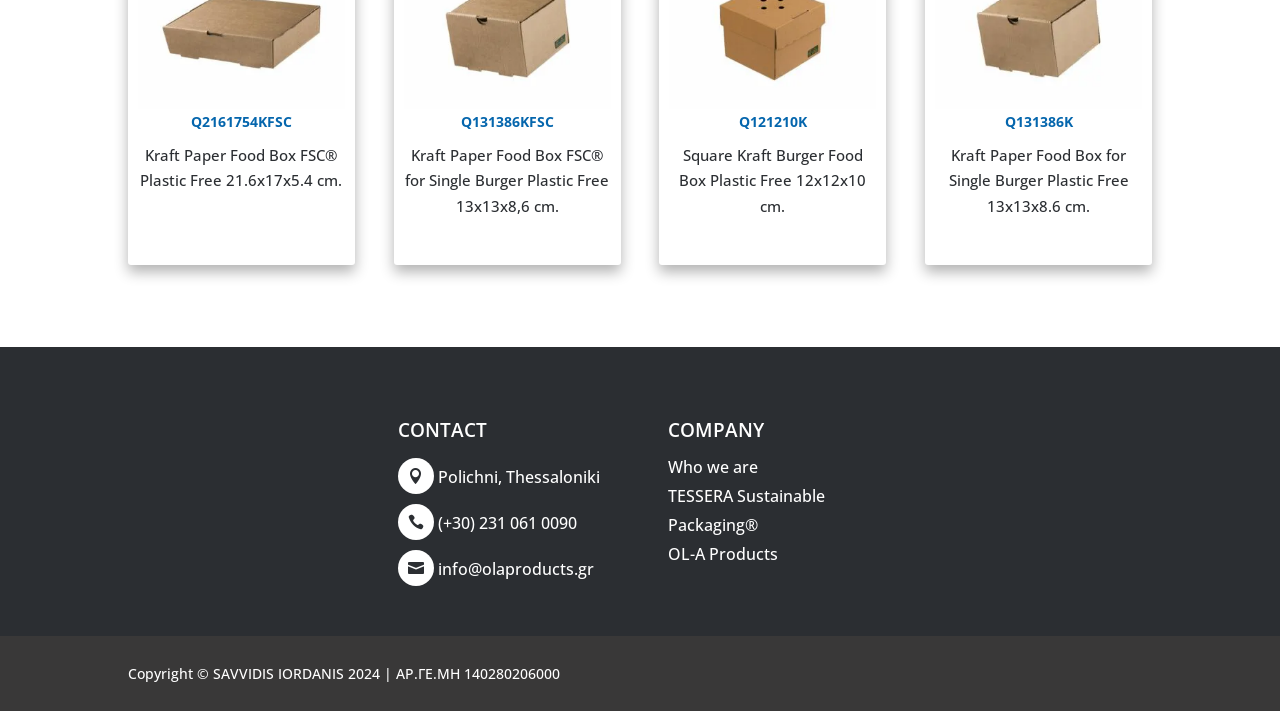Could you highlight the region that needs to be clicked to execute the instruction: "Go to CONTACT page"?

[0.311, 0.586, 0.478, 0.638]